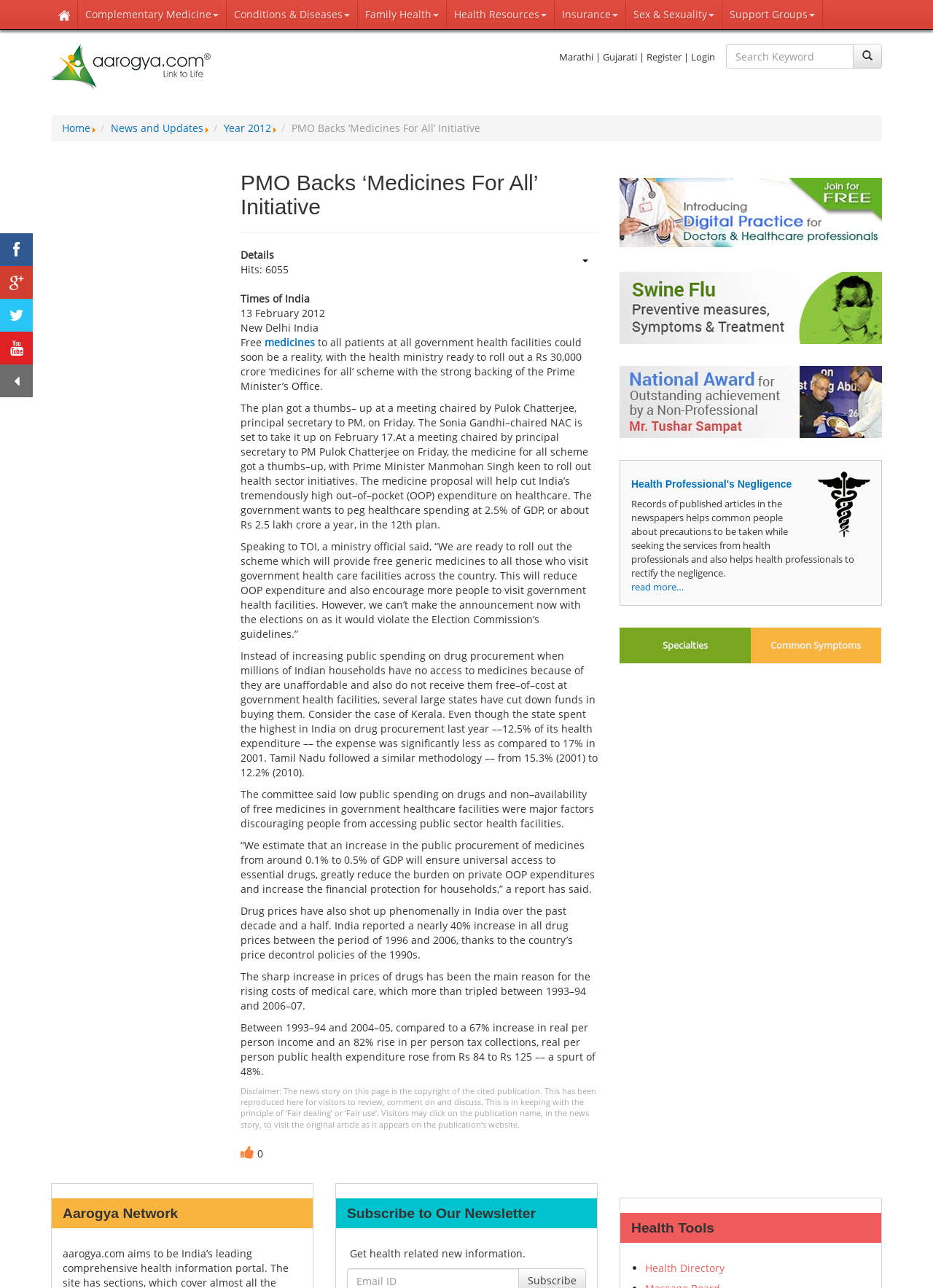What is the name of the award mentioned in the webpage?
Examine the webpage screenshot and provide an in-depth answer to the question.

The name of the award mentioned in the webpage is the National Award for Outstanding achievement by a Non-Professional, which was awarded to Tushar Sampat.